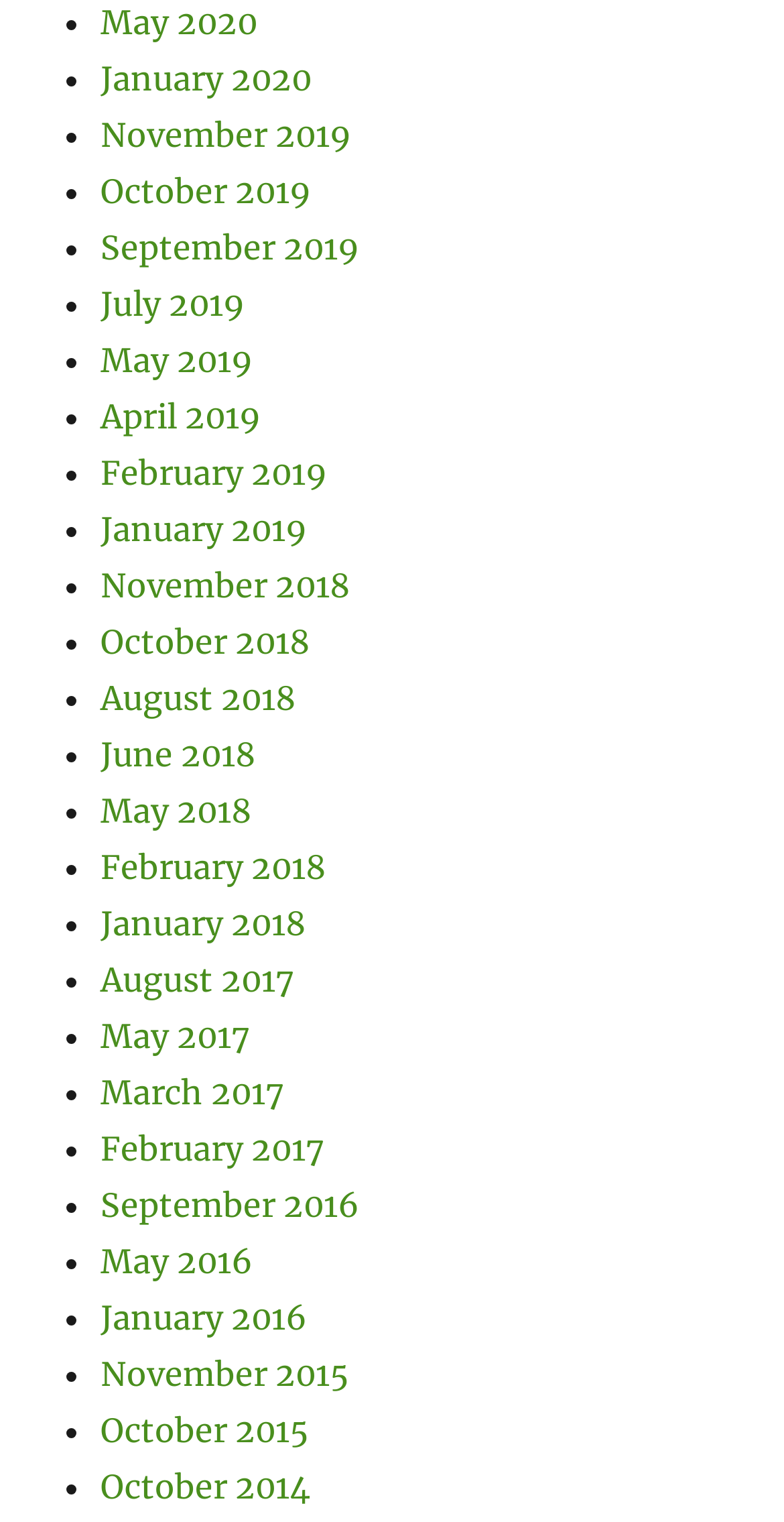Determine the coordinates of the bounding box that should be clicked to complete the instruction: "View October 2019". The coordinates should be represented by four float numbers between 0 and 1: [left, top, right, bottom].

[0.128, 0.112, 0.397, 0.139]